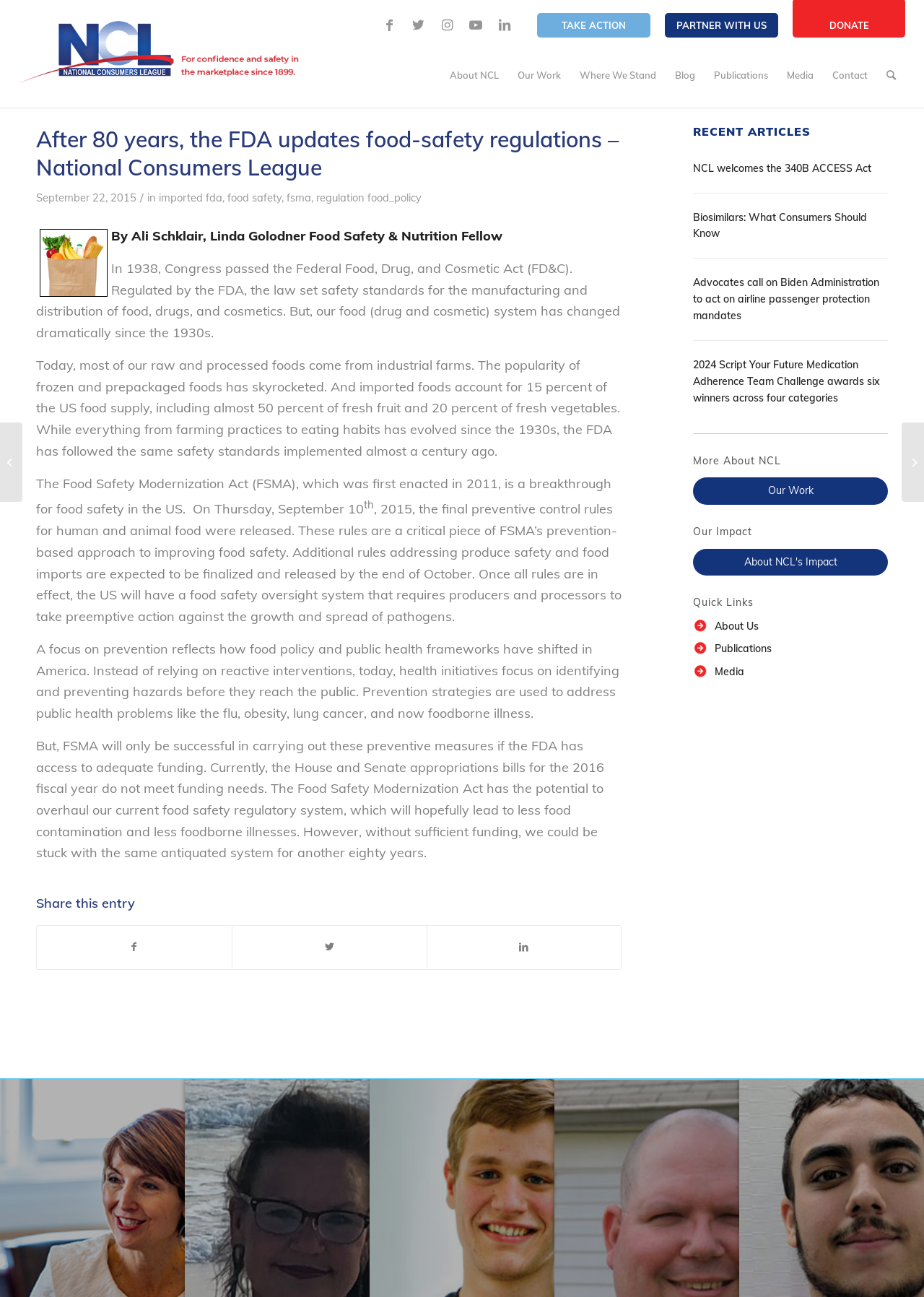Determine the bounding box coordinates of the clickable region to carry out the instruction: "Learn more about 'Our Work'".

[0.55, 0.033, 0.617, 0.083]